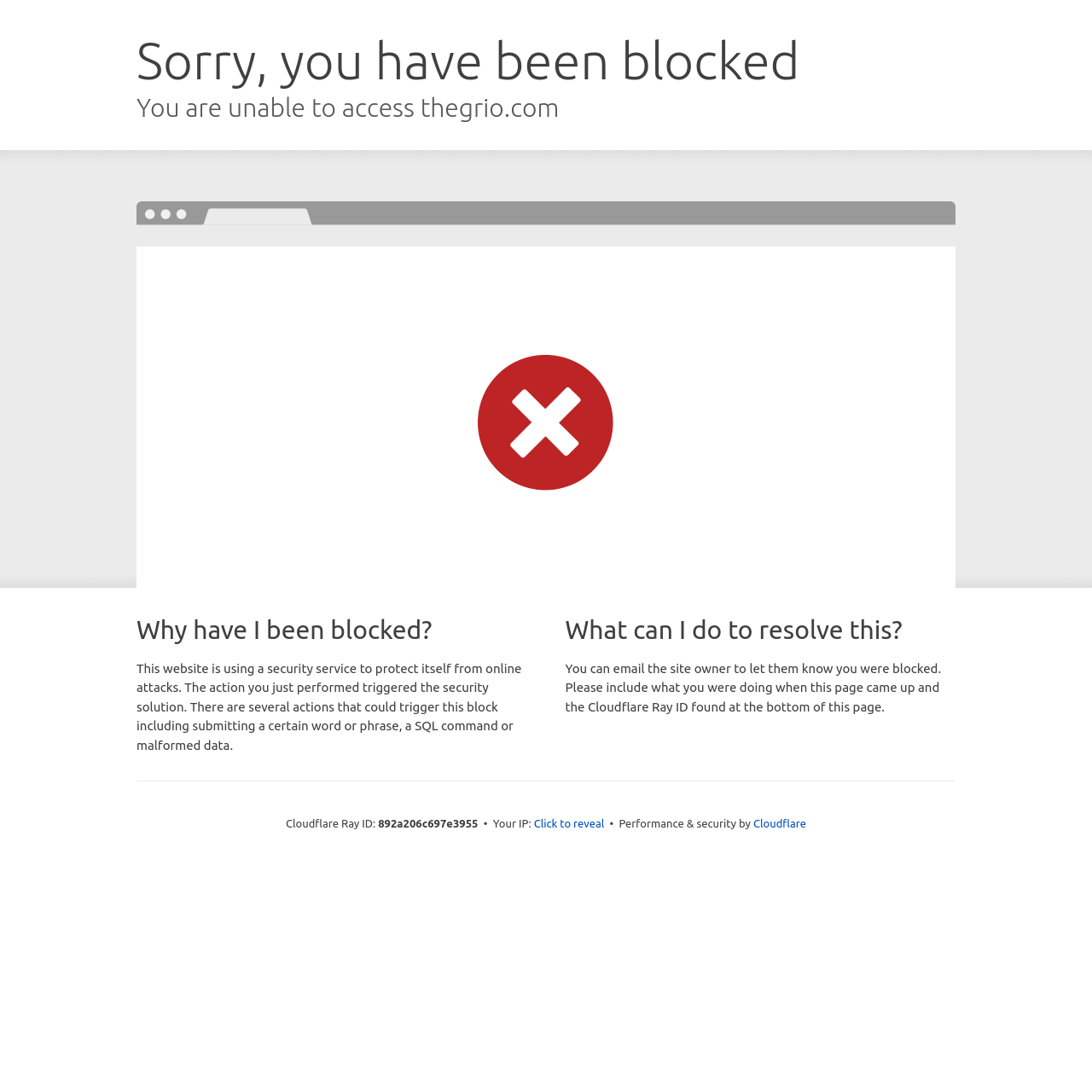Find the primary header on the webpage and provide its text.

Sorry, you have been blocked